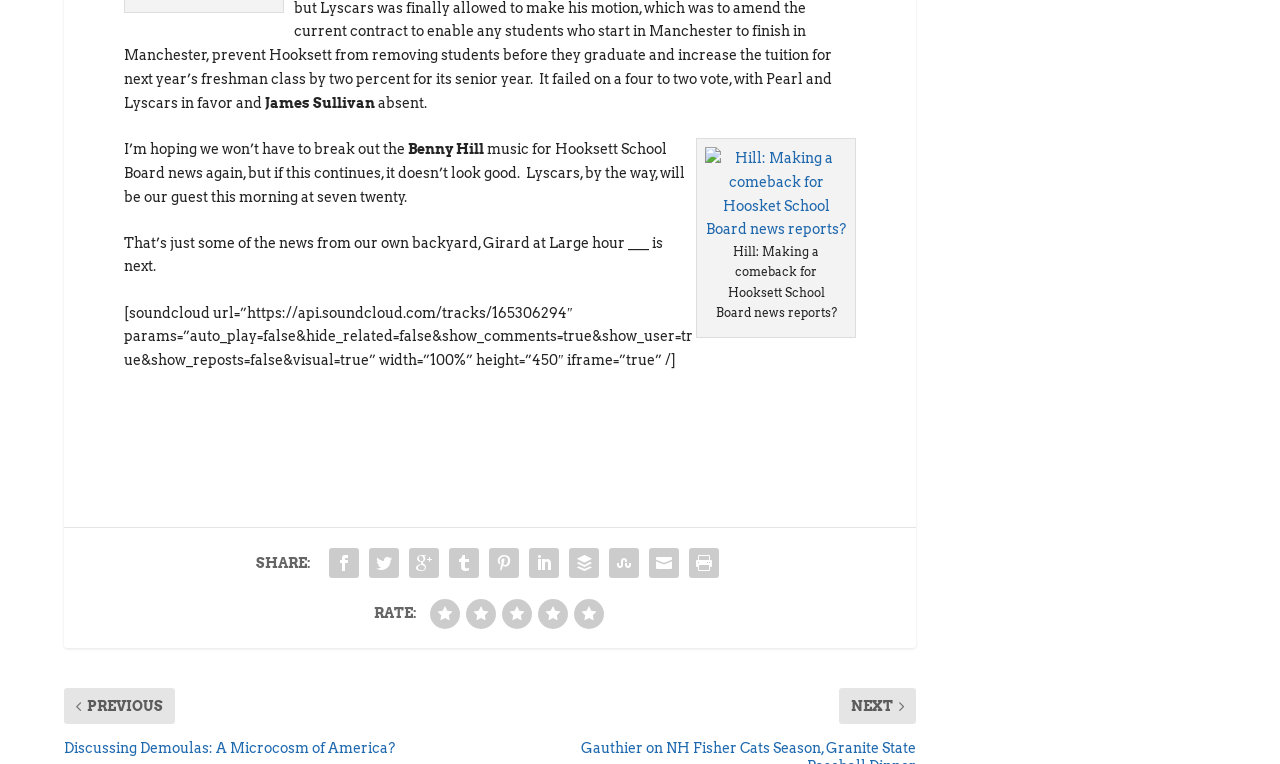Answer the question using only a single word or phrase: 
What is the topic of the news report?

Hooksett School Board